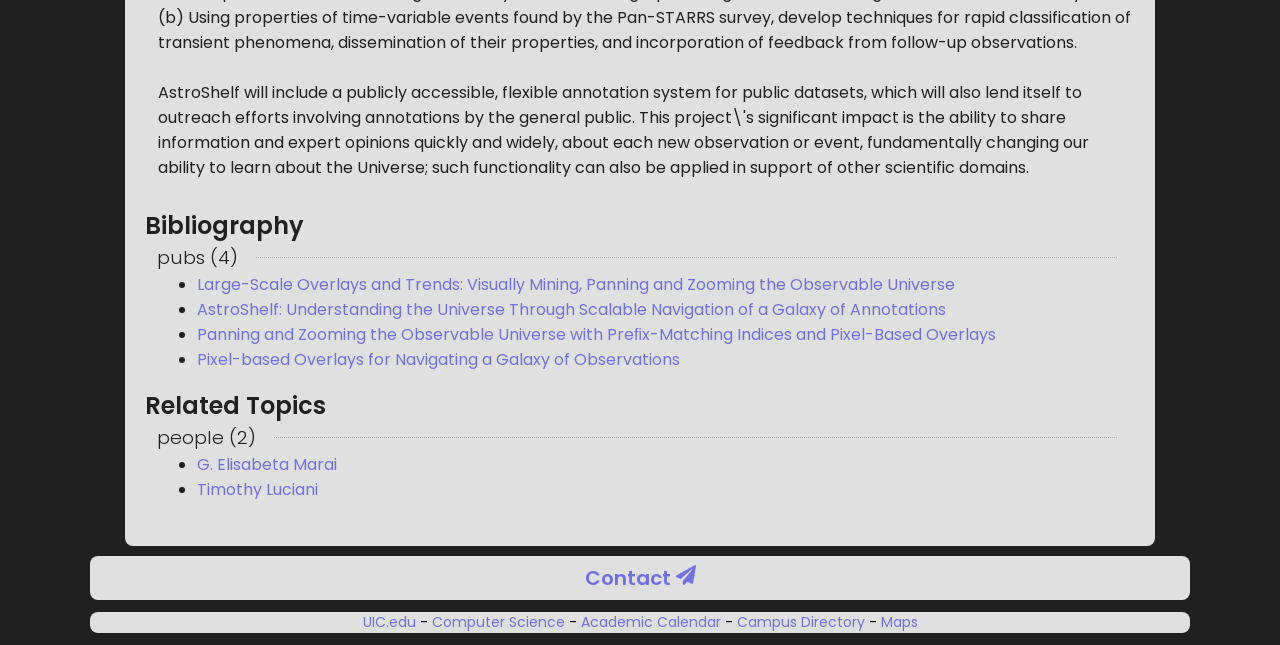Pinpoint the bounding box coordinates for the area that should be clicked to perform the following instruction: "visit the page of G. Elisabeta Marai".

[0.154, 0.703, 0.263, 0.739]